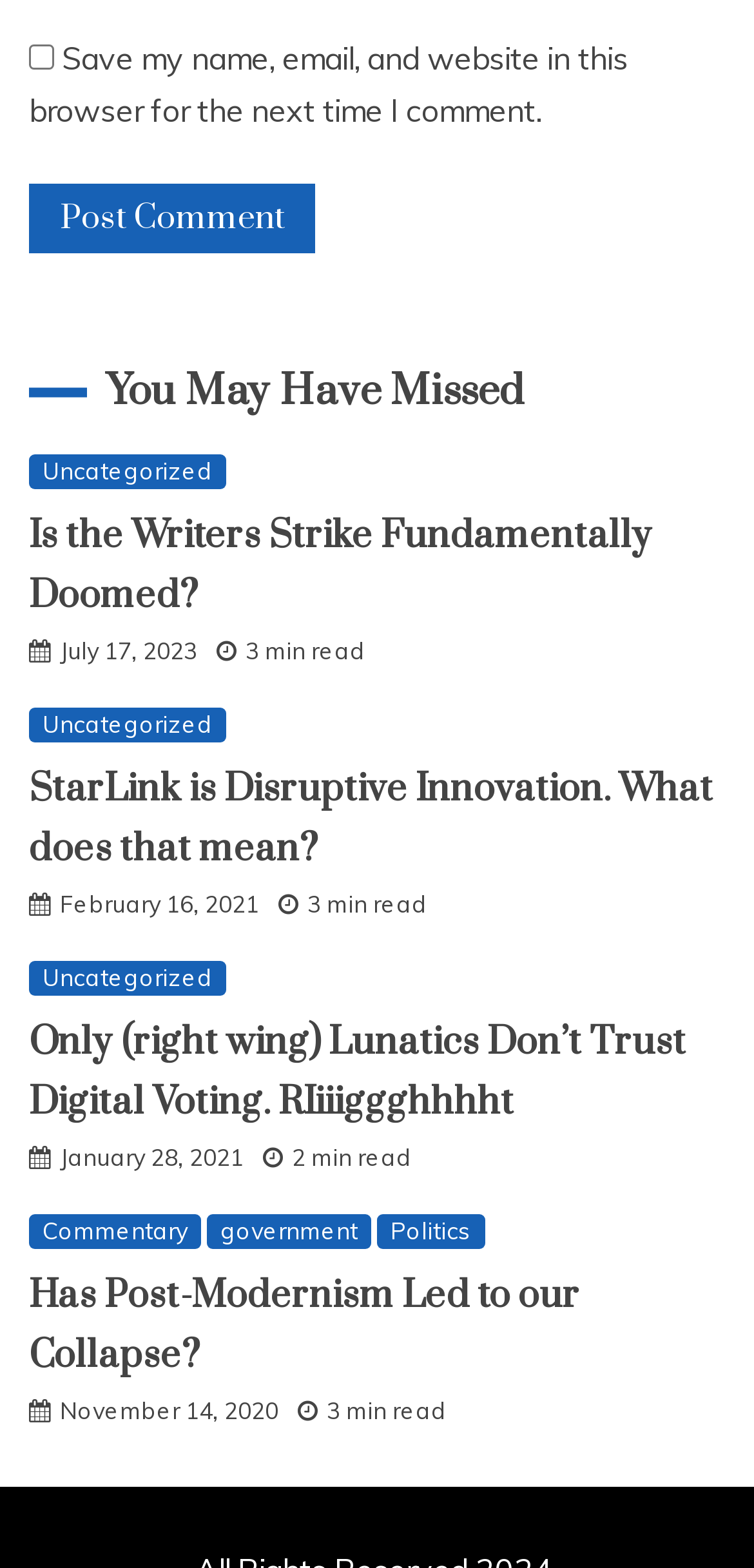Please locate the UI element described by "name="submit" value="Post Comment"" and provide its bounding box coordinates.

[0.038, 0.117, 0.418, 0.162]